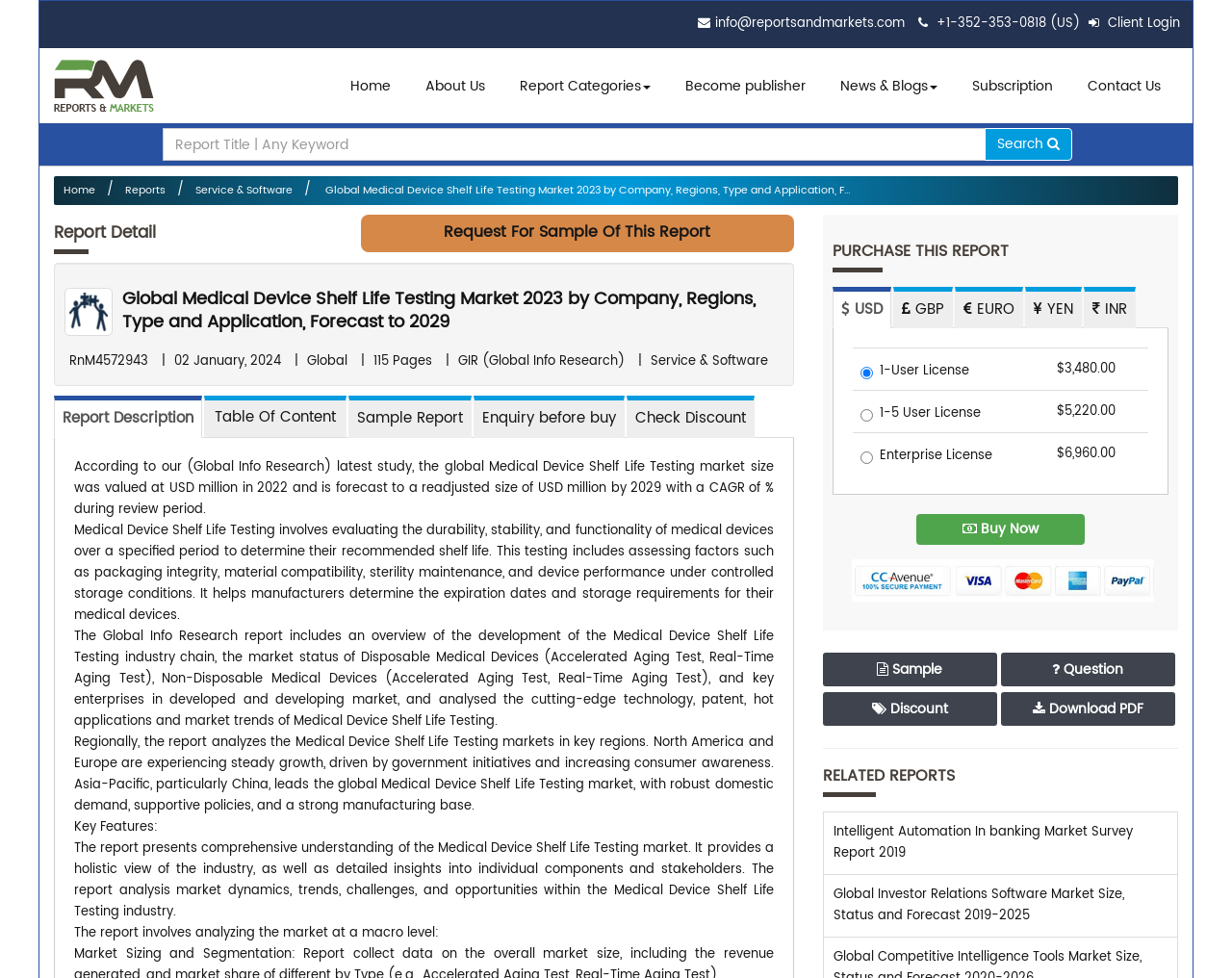What is the name of the company that published the report?
Could you answer the question in a detailed manner, providing as much information as possible?

The name of the company that published the report can be found in the StaticText element with the text 'GIR (Global Info Research)'.